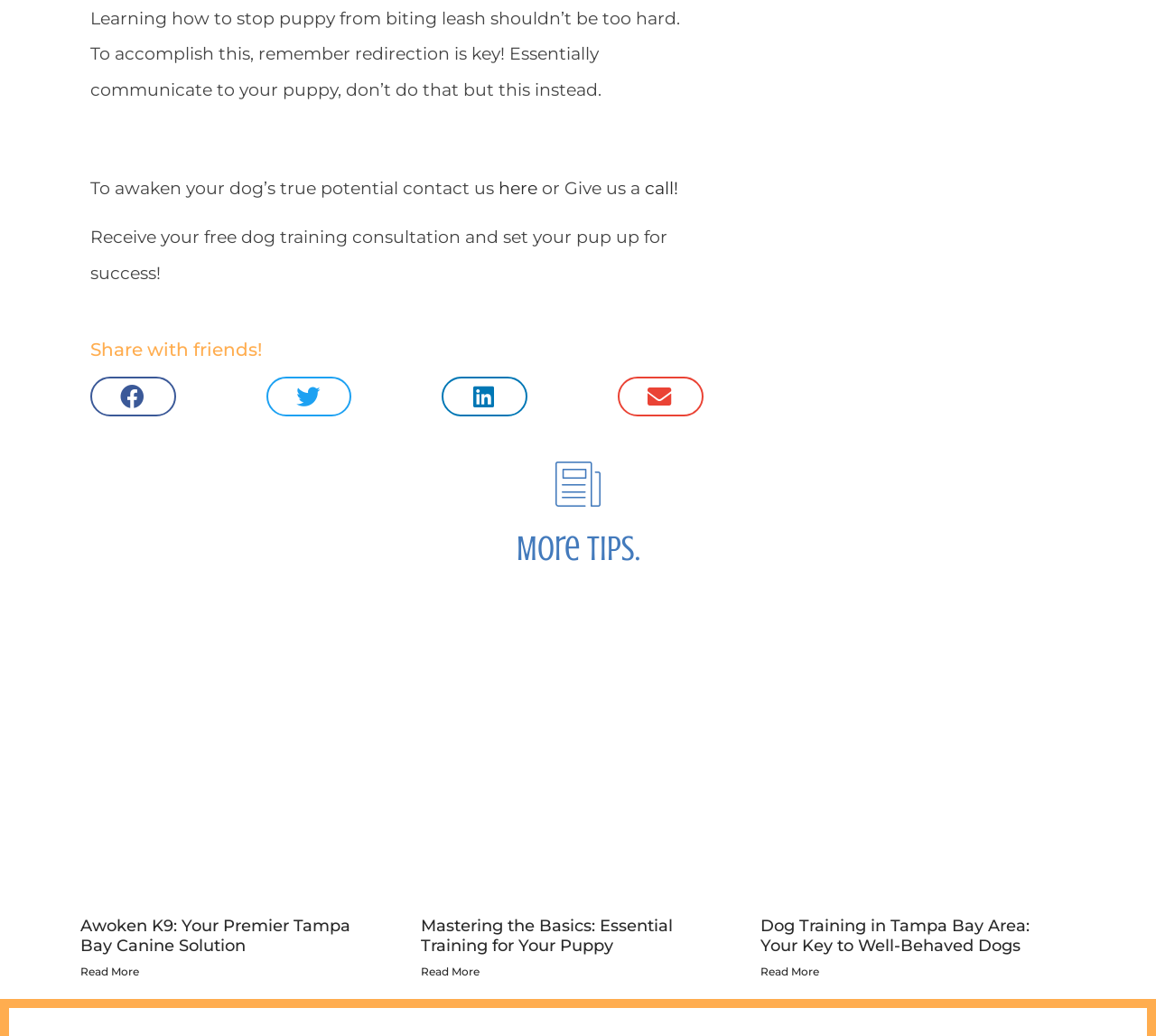Show the bounding box coordinates for the HTML element described as: "call!".

[0.558, 0.172, 0.587, 0.192]